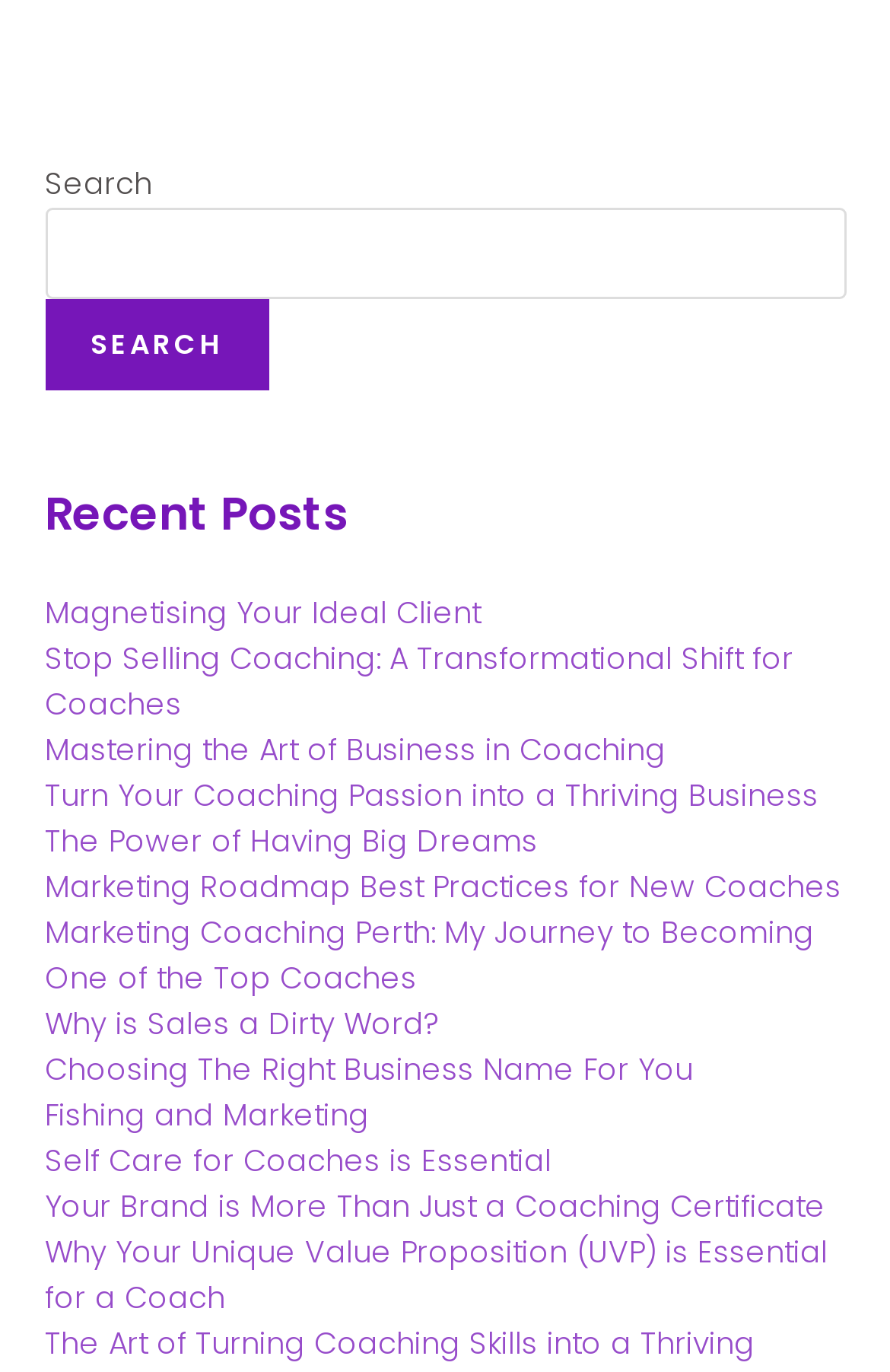Please specify the bounding box coordinates of the clickable region necessary for completing the following instruction: "explore 'Mastering the Art of Business in Coaching'". The coordinates must consist of four float numbers between 0 and 1, i.e., [left, top, right, bottom].

[0.05, 0.531, 0.747, 0.563]